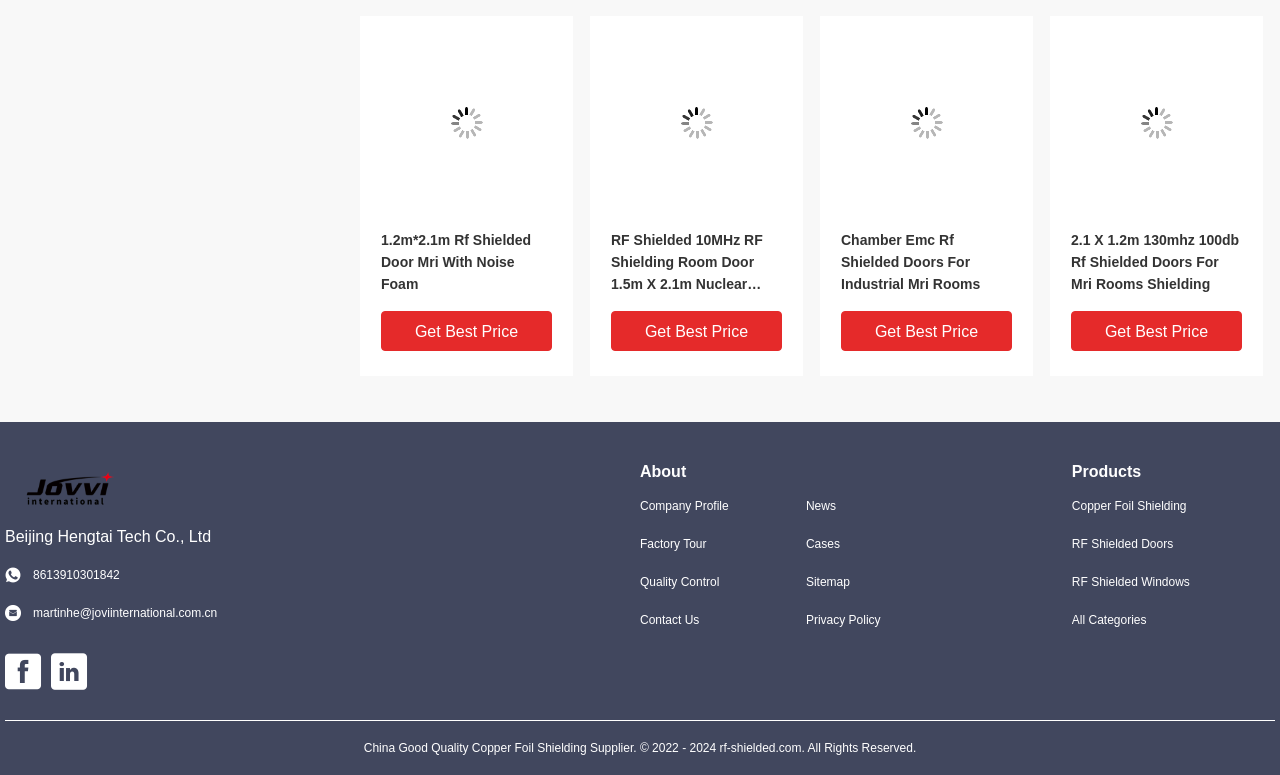Please find the bounding box coordinates of the clickable region needed to complete the following instruction: "View the company profile". The bounding box coordinates must consist of four float numbers between 0 and 1, i.e., [left, top, right, bottom].

[0.5, 0.641, 0.605, 0.665]